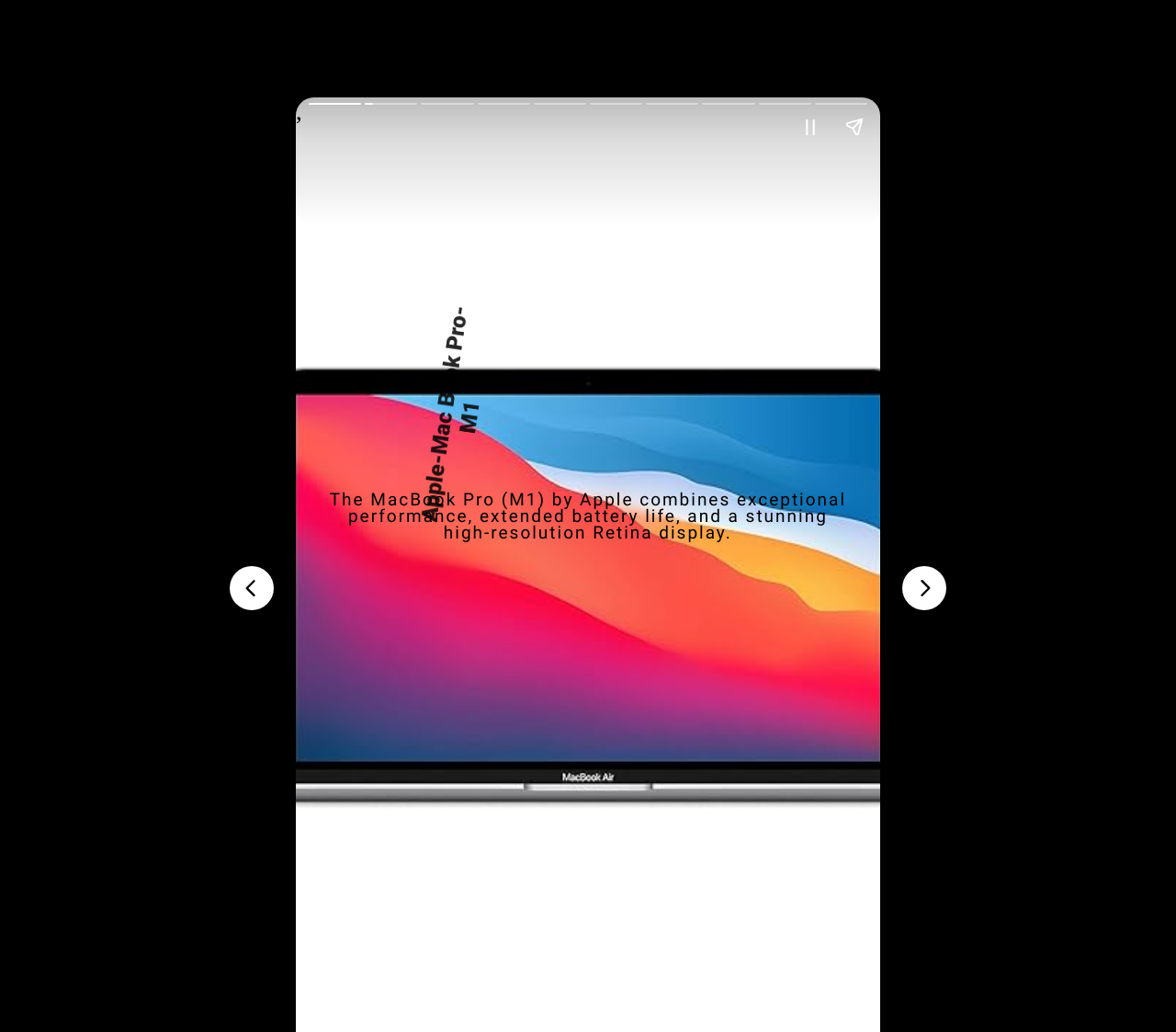Locate the UI element described by aria-label="Pause story" and provide its bounding box coordinates. Use the format (top-left x, top-left y, bottom-right x, bottom-right y) with all values as floating point numbers between 0 and 1.

[0.67, 0.101, 0.708, 0.144]